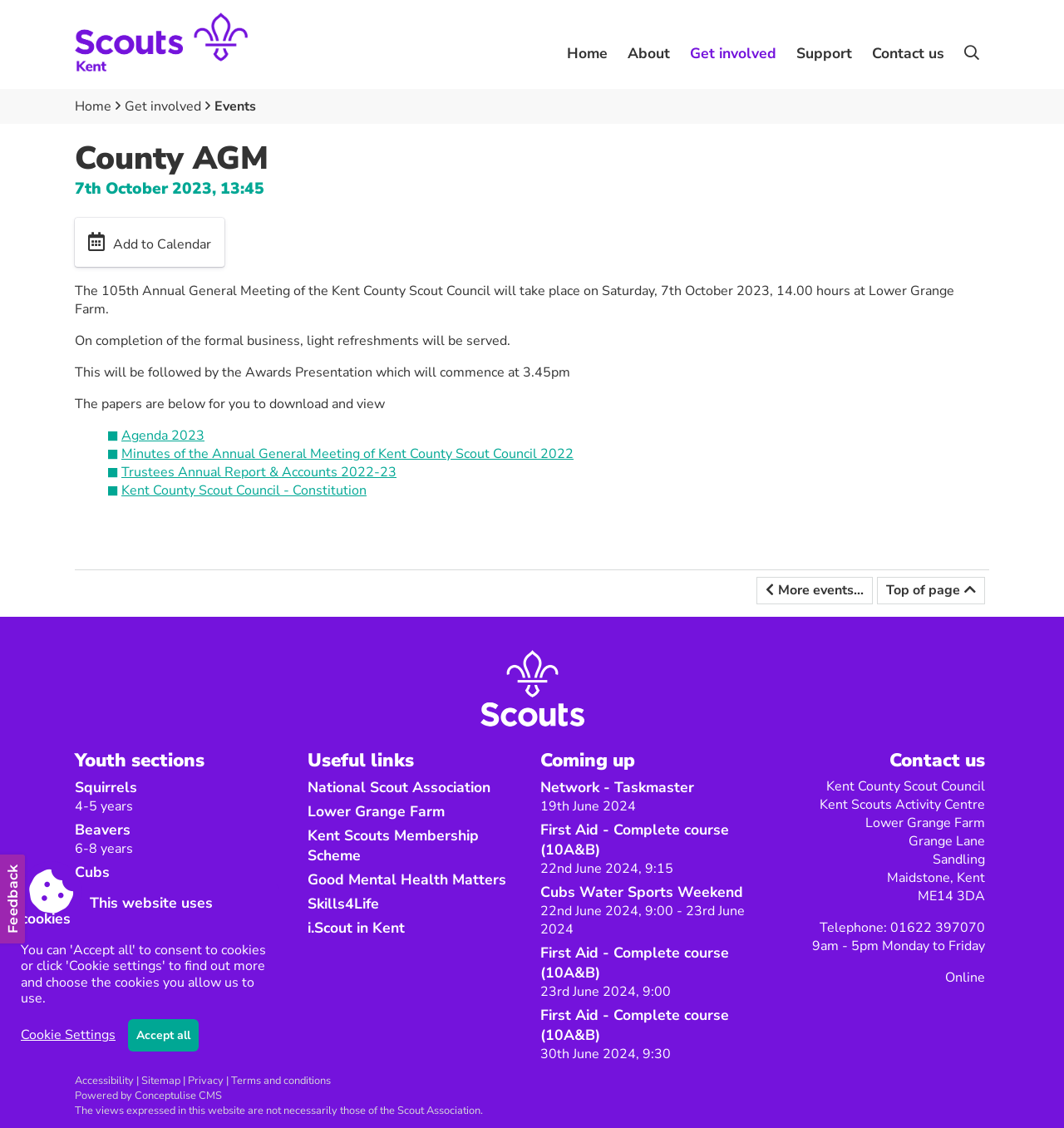Provide the bounding box coordinates of the HTML element this sentence describes: "Network - Taskmaster". The bounding box coordinates consist of four float numbers between 0 and 1, i.e., [left, top, right, bottom].

[0.508, 0.689, 0.652, 0.706]